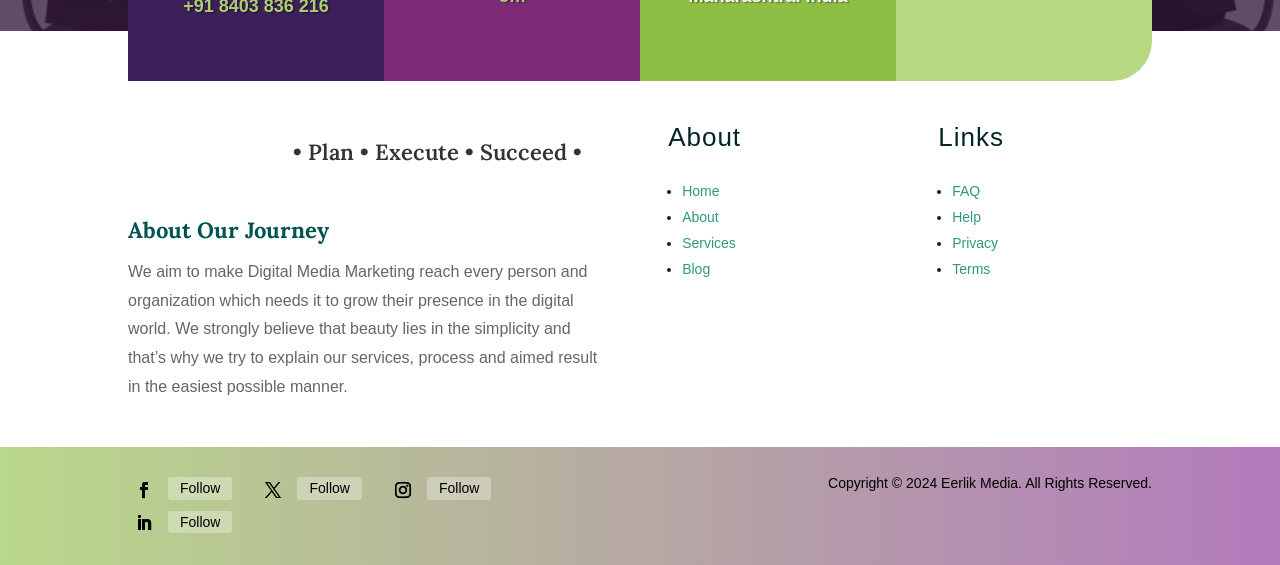Provide a short, one-word or phrase answer to the question below:
How many social media links are there?

4